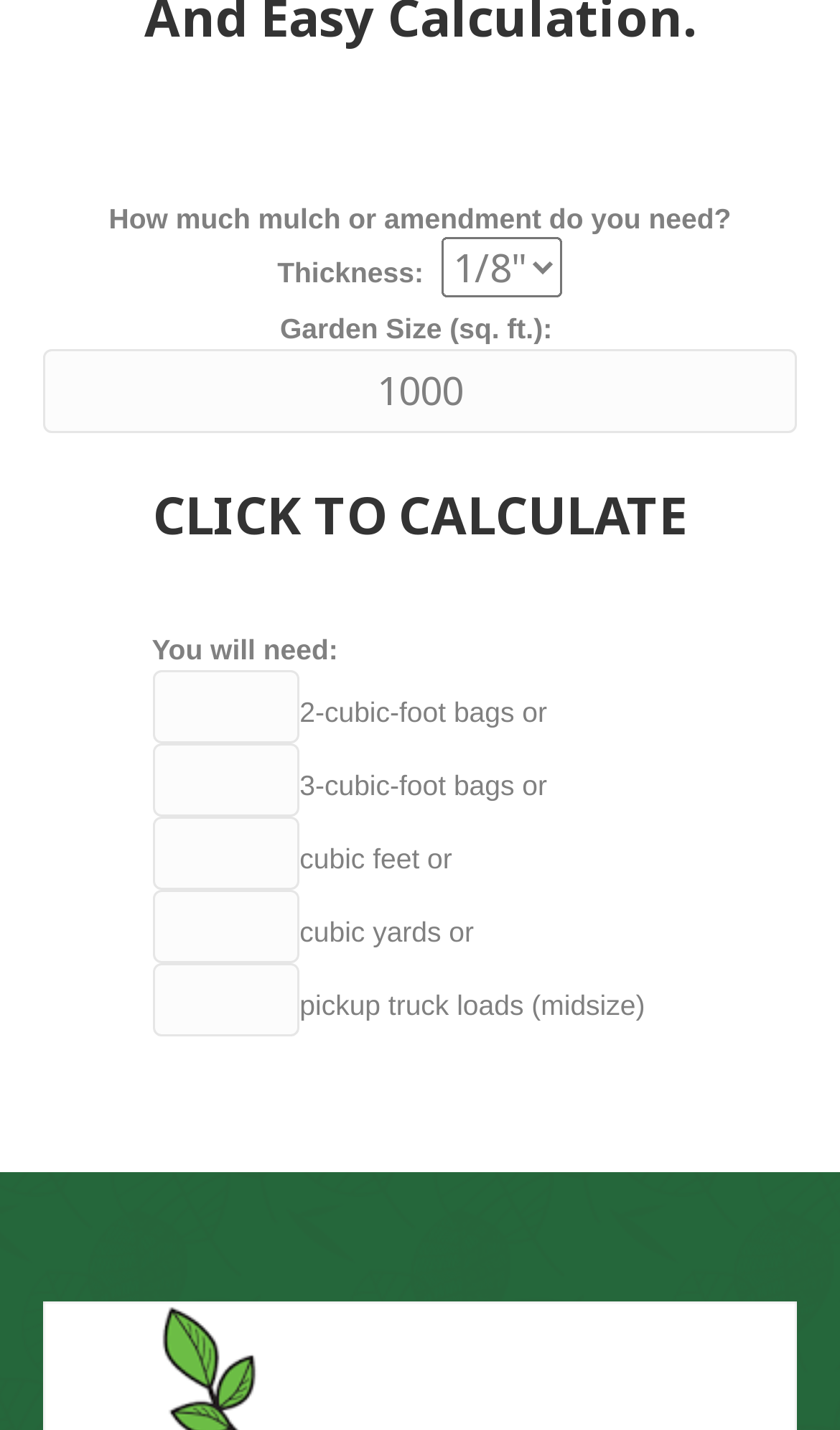Determine the bounding box coordinates for the clickable element to execute this instruction: "Enter garden size". Provide the coordinates as four float numbers between 0 and 1, i.e., [left, top, right, bottom].

[0.051, 0.244, 0.949, 0.303]